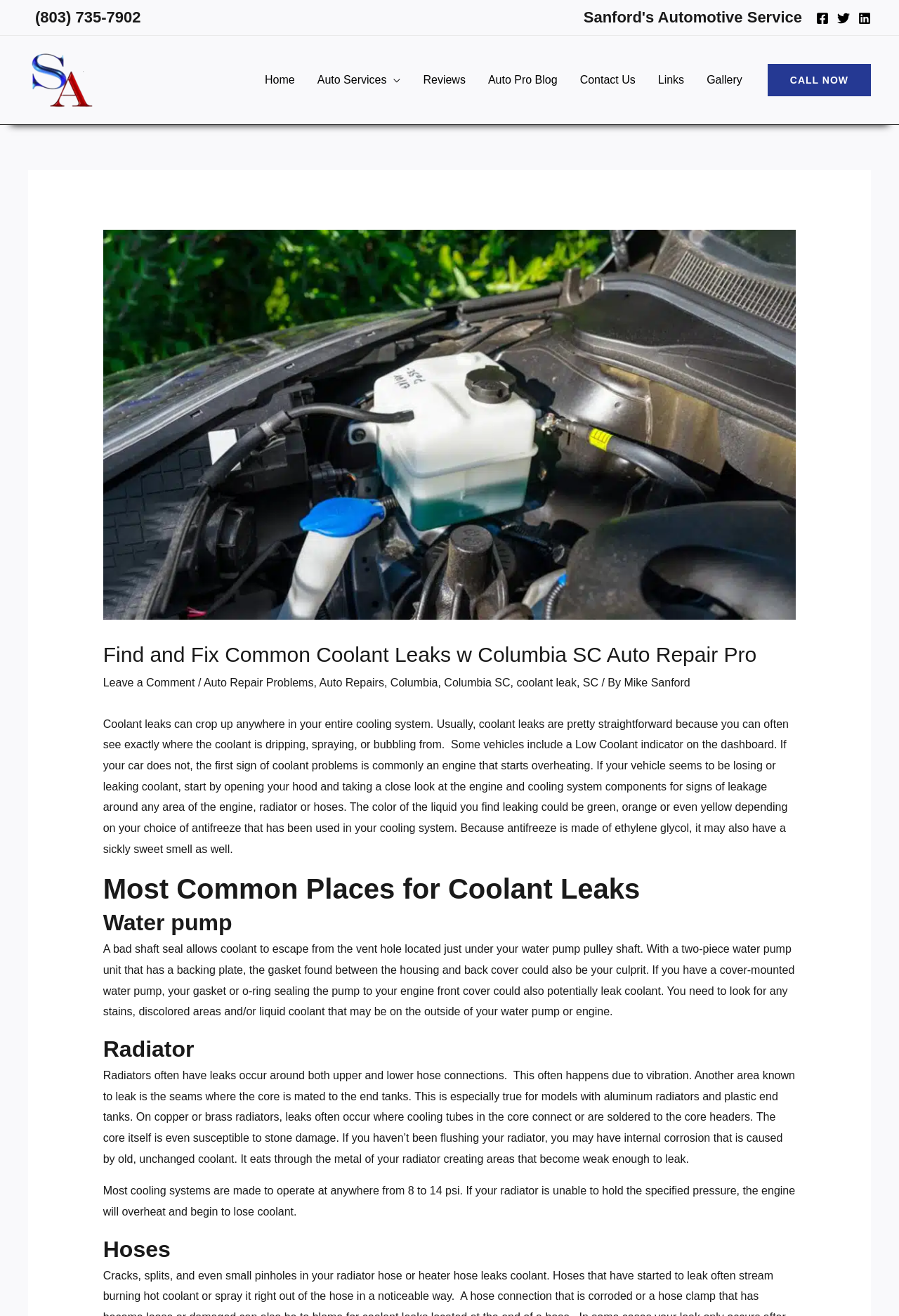Pinpoint the bounding box coordinates for the area that should be clicked to perform the following instruction: "Click the 'Auto Pro Blog' link".

[0.53, 0.042, 0.633, 0.08]